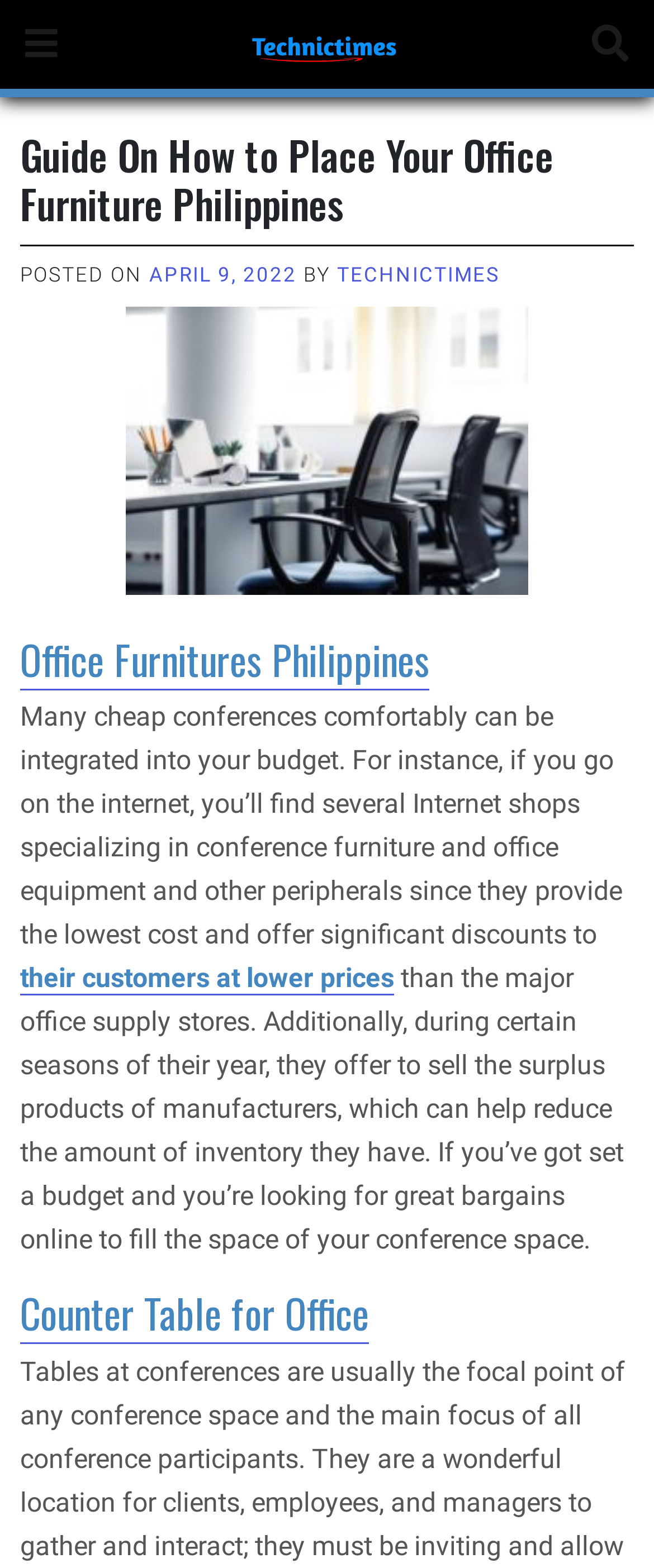Based on the element description: "technictimes", identify the UI element and provide its bounding box coordinates. Use four float numbers between 0 and 1, [left, top, right, bottom].

[0.515, 0.167, 0.764, 0.182]